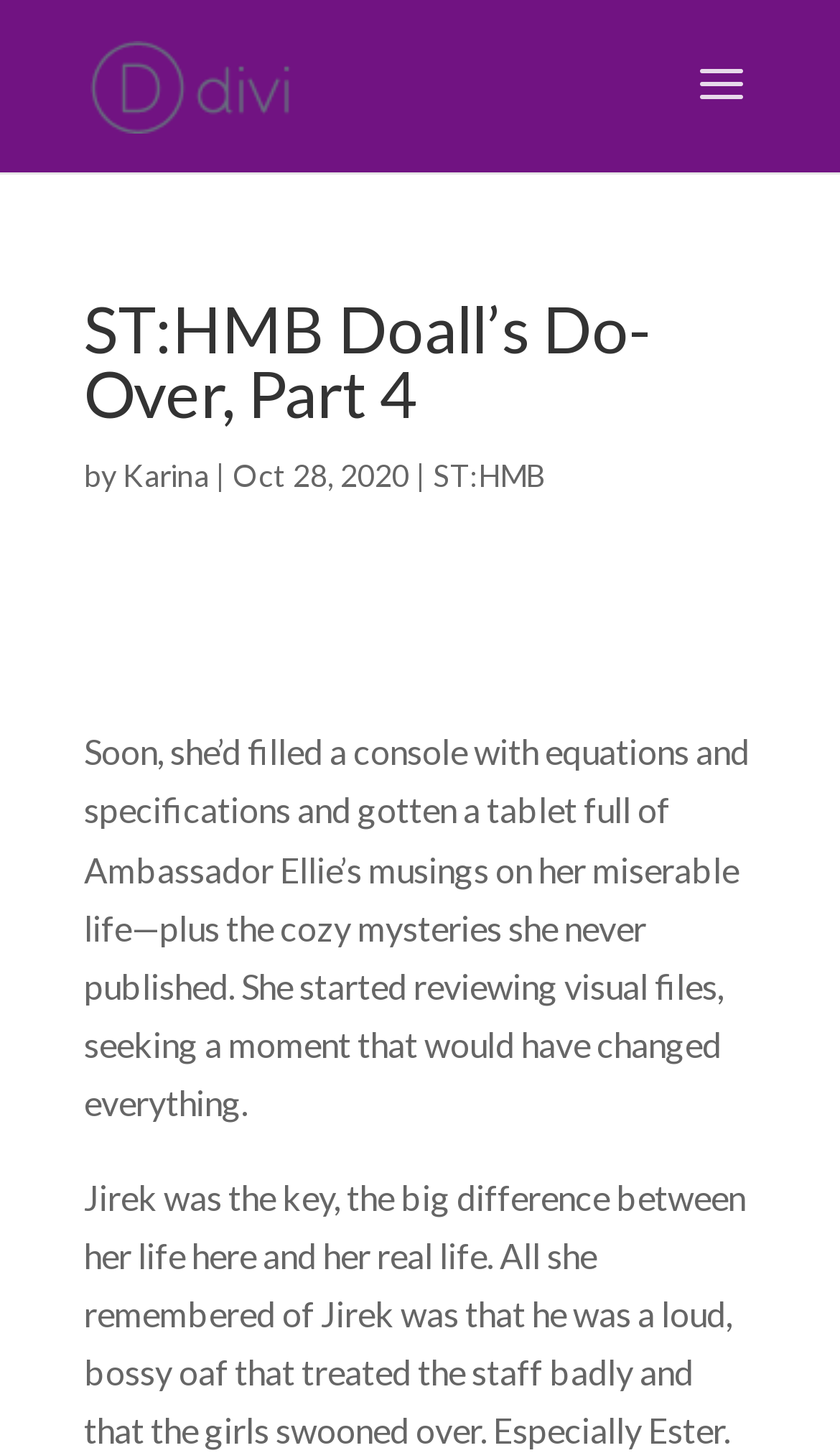Answer the following inquiry with a single word or phrase:
What is the website's name?

Worlds of Fabianspace